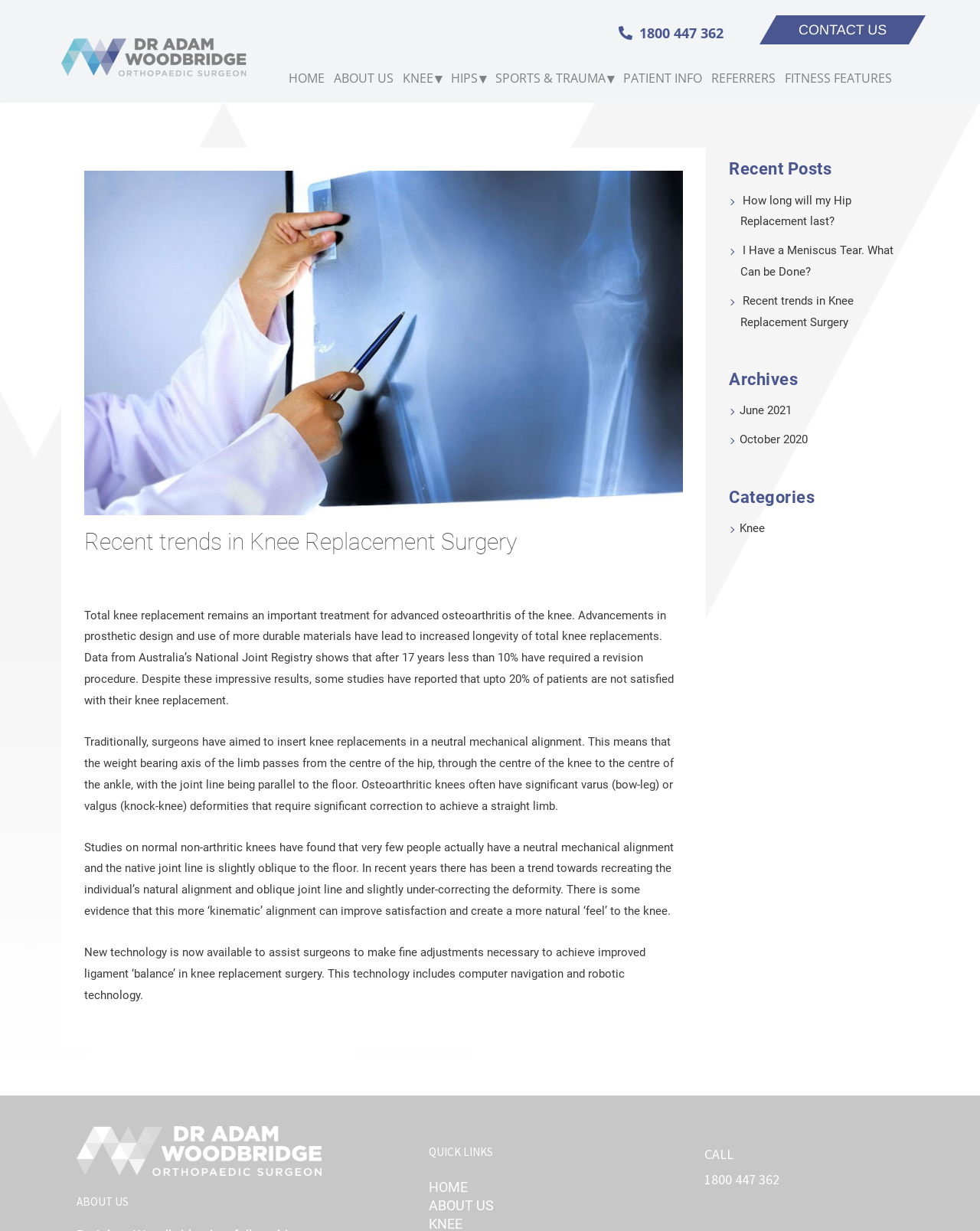Please locate the bounding box coordinates of the element that should be clicked to complete the given instruction: "Click the HOME link".

[0.29, 0.05, 0.336, 0.077]